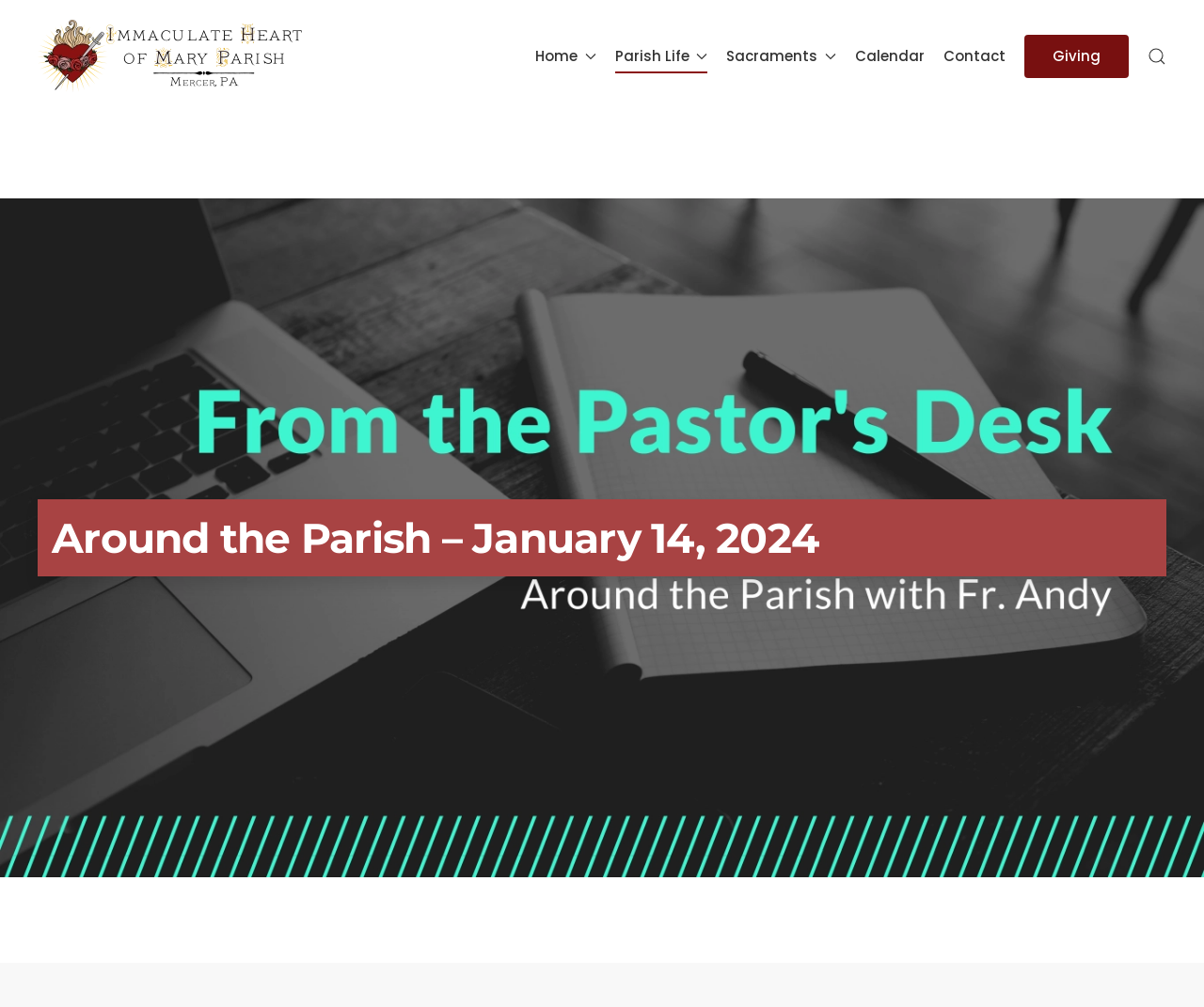Provide the bounding box coordinates in the format (top-left x, top-left y, bottom-right x, bottom-right y). All values are floating point numbers between 0 and 1. Determine the bounding box coordinate of the UI element described as: Parish Life

[0.511, 0.019, 0.588, 0.093]